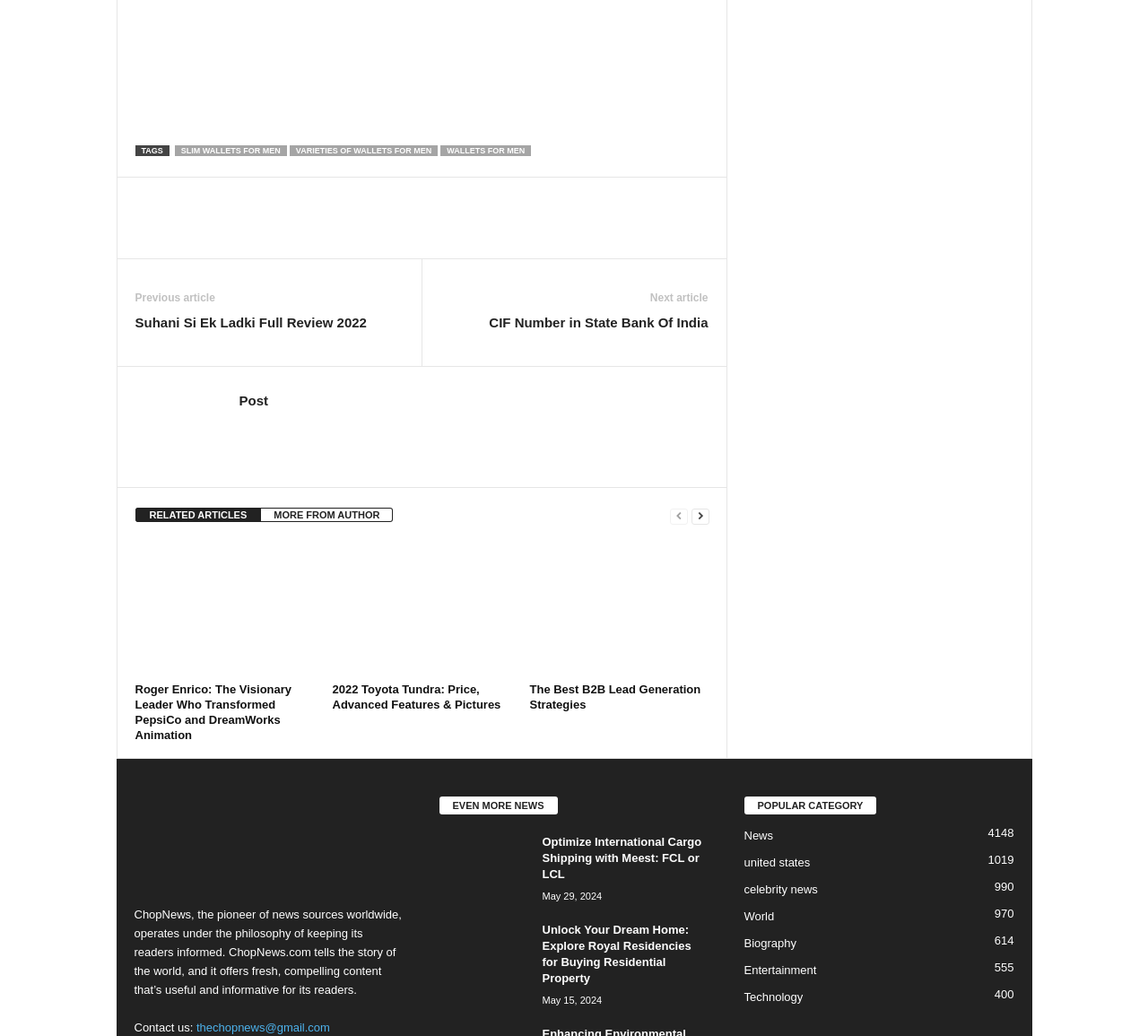Determine the coordinates of the bounding box that should be clicked to complete the instruction: "Read the article about Unlock Your Dream Home". The coordinates should be represented by four float numbers between 0 and 1: [left, top, right, bottom].

[0.472, 0.891, 0.602, 0.951]